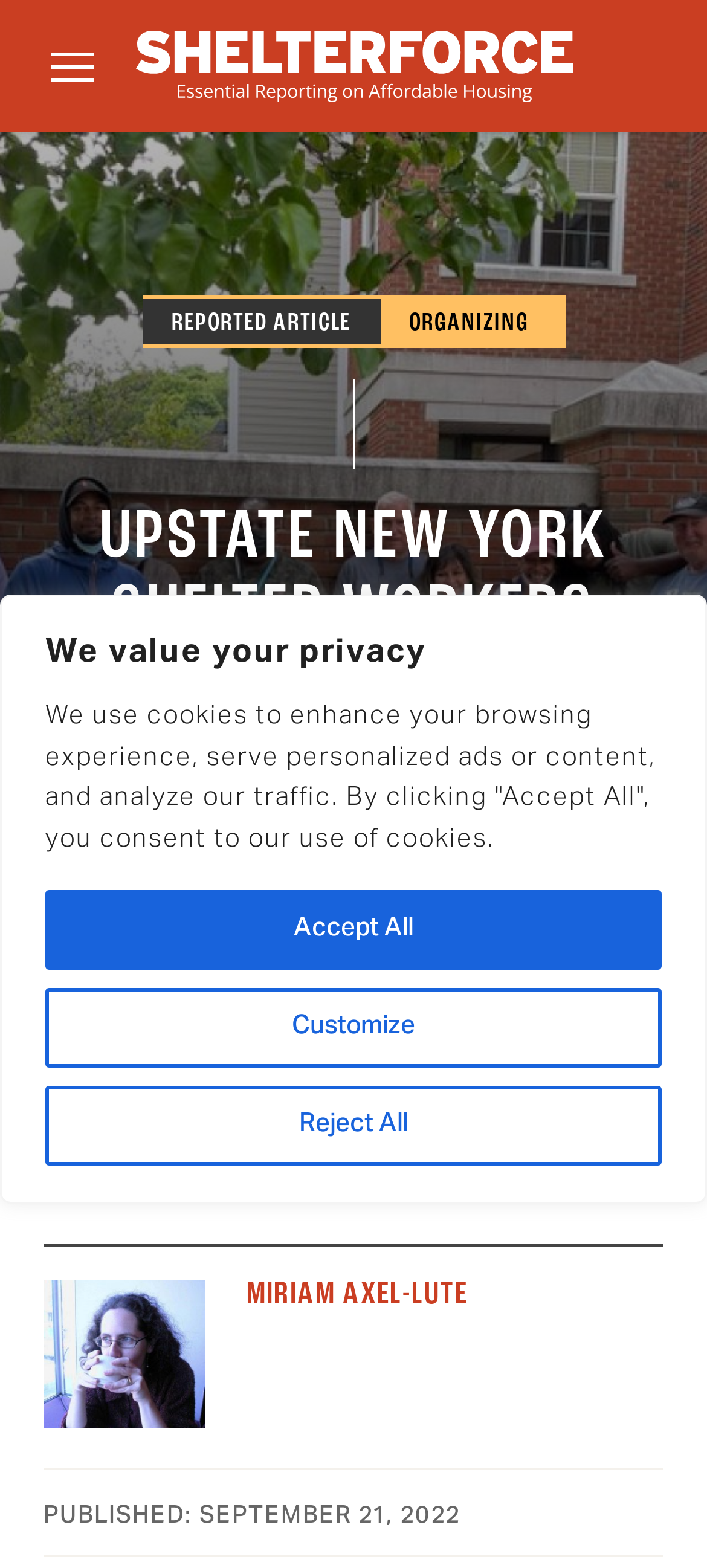Detail the various sections and features present on the webpage.

The webpage appears to be an article from Shelterforce, a news organization. At the top of the page, there is a cookie consent banner that spans the entire width, with three buttons: "Customize", "Reject All", and "Accept All". Below this banner, there is a navigation link "See the Navigation" on the left side, and the Shelterforce logo on the right side, accompanied by a heading "Shelterforce".

The main content of the article is divided into sections. The title of the article, "UPSTATE NEW YORK SHELTER WORKERS VOTE TO UNIONIZE", is prominently displayed in a large font size. Below the title, there is a brief summary of the article, which states that the staff of Joseph's House shelter need a larger voice in how it's run, despite the shelter's non-judgmental and harm-reduction principles.

To the right of the summary, there is an image of an avatar, and below it, the author's name "MIRIAM AXEL-LUTE" and the publication date "SEPTEMBER 21, 2022" are displayed. There are no other images on the page besides the Shelterforce logo and the avatar image.

The overall structure of the page is clean, with clear headings and concise text. The article's content is organized in a logical and easy-to-follow manner.